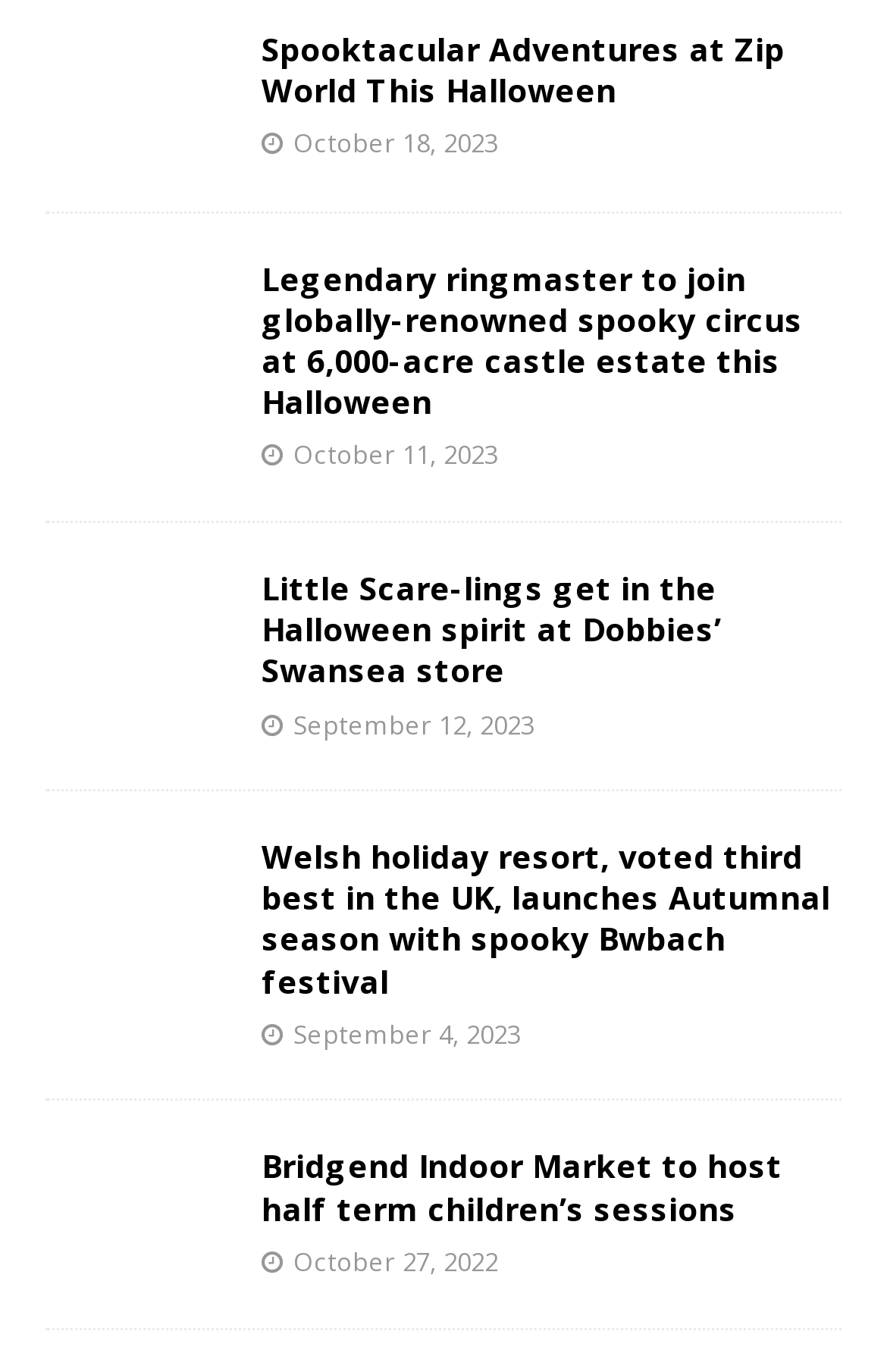Specify the bounding box coordinates of the element's region that should be clicked to achieve the following instruction: "Read about Spooktacular Adventures at Zip World This Halloween". The bounding box coordinates consist of four float numbers between 0 and 1, in the format [left, top, right, bottom].

[0.051, 0.021, 0.256, 0.12]